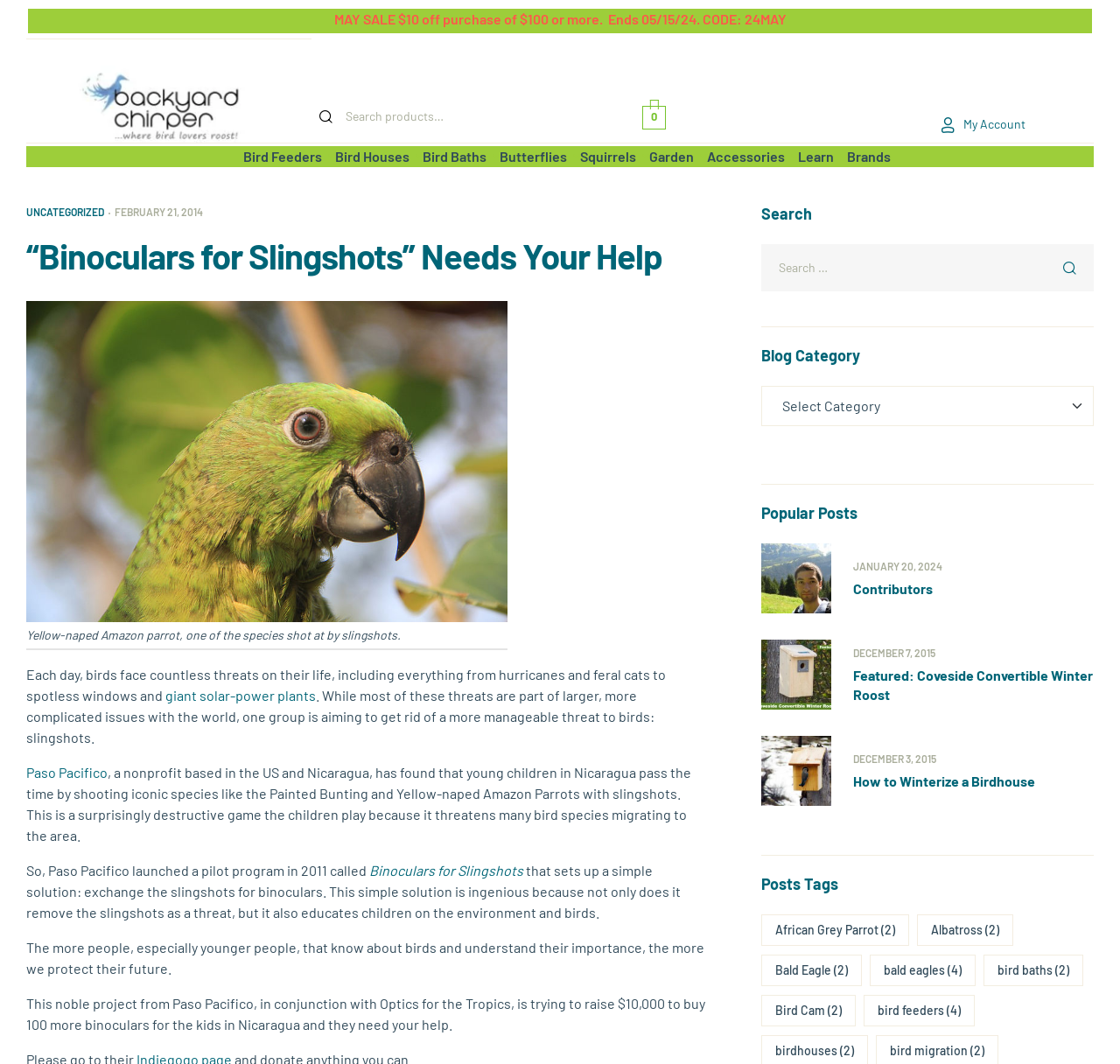Find the bounding box coordinates of the area that needs to be clicked in order to achieve the following instruction: "Search for something". The coordinates should be specified as four float numbers between 0 and 1, i.e., [left, top, right, bottom].

[0.285, 0.1, 0.513, 0.118]